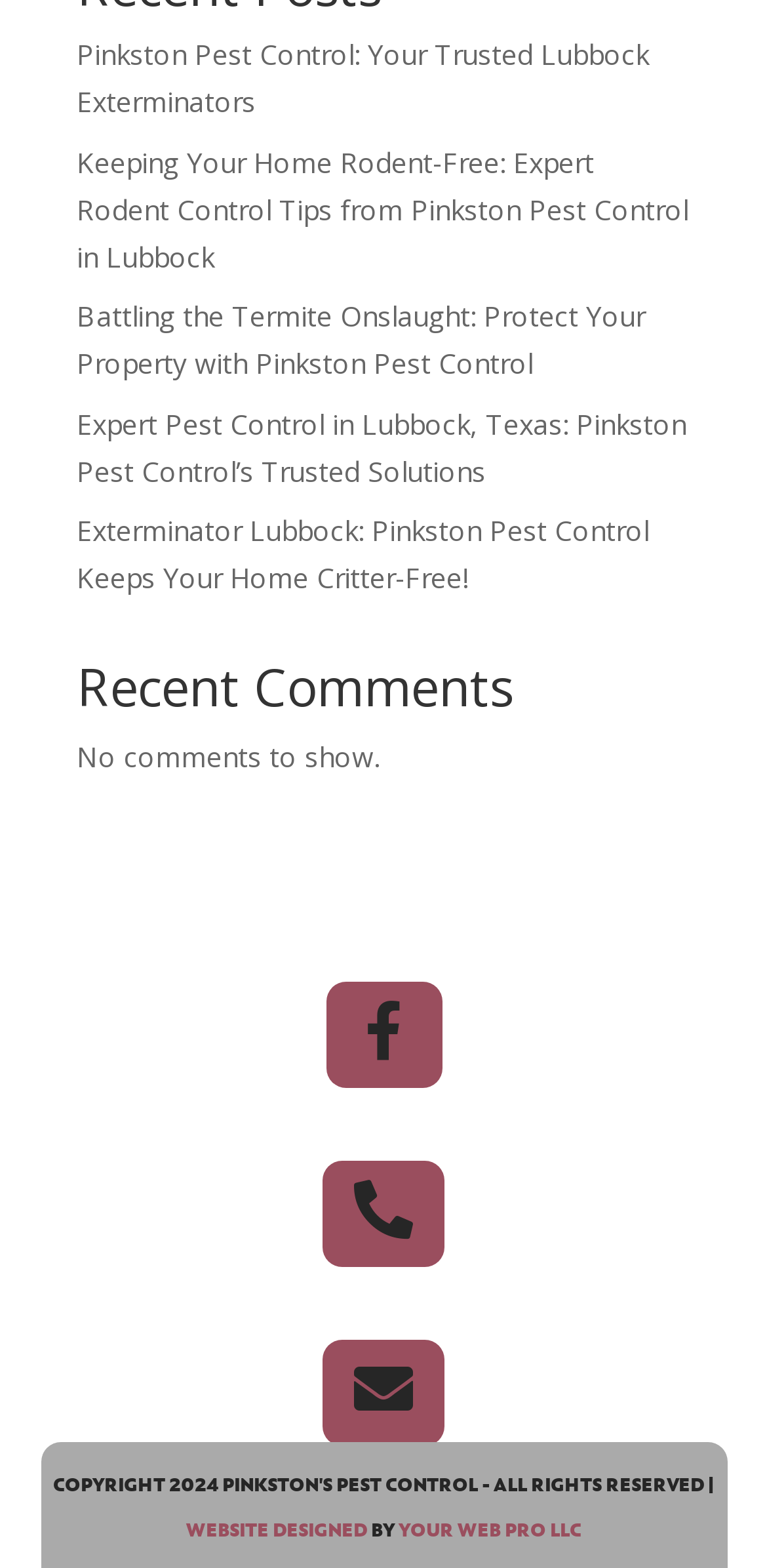Identify the bounding box coordinates for the element you need to click to achieve the following task: "Learn about termite protection services". The coordinates must be four float values ranging from 0 to 1, formatted as [left, top, right, bottom].

[0.1, 0.19, 0.841, 0.244]